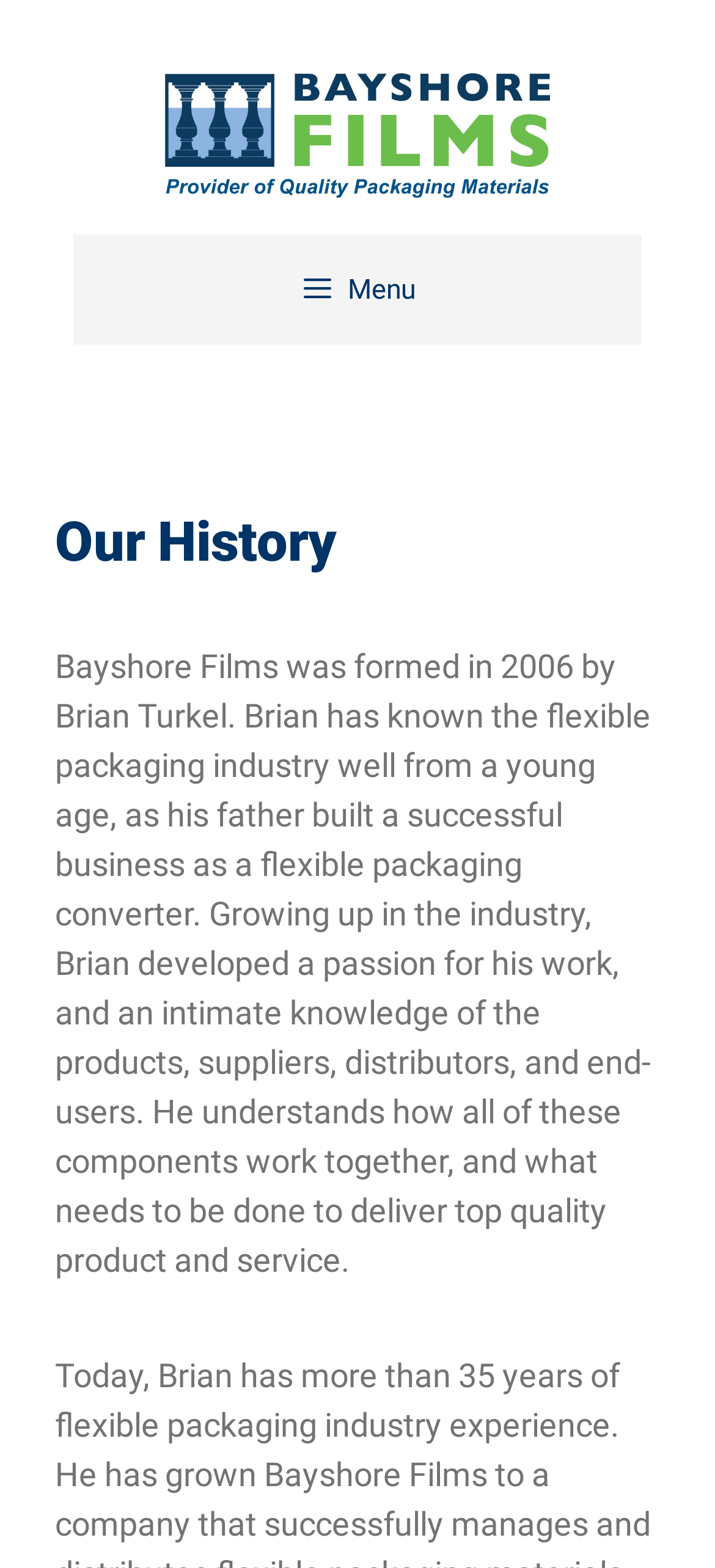Provide a one-word or one-phrase answer to the question:
What is the relationship between Brian Turkel and the flexible packaging industry?

he grew up in it